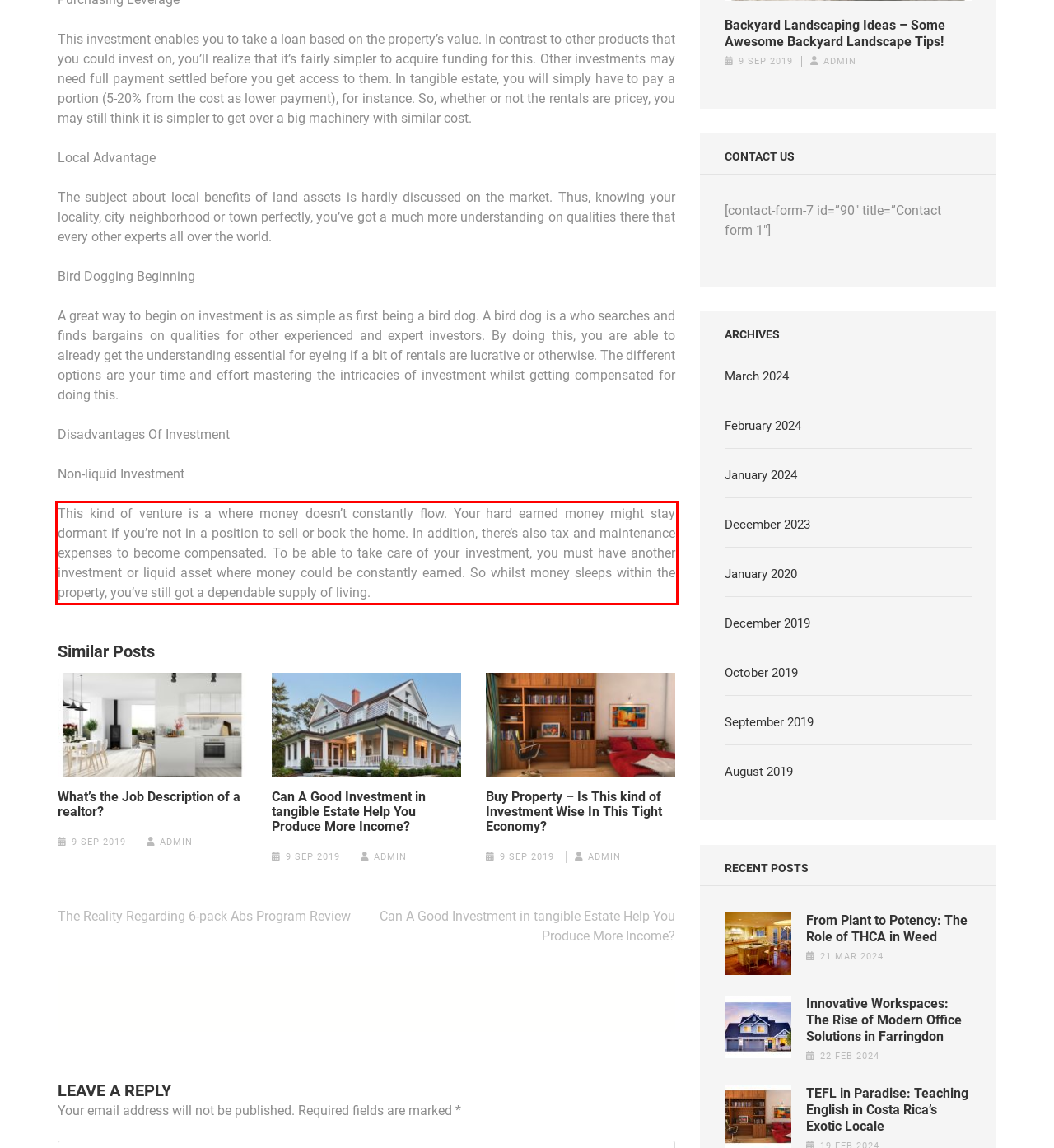Identify the text within the red bounding box on the webpage screenshot and generate the extracted text content.

This kind of venture is a where money doesn’t constantly flow. Your hard earned money might stay dormant if you’re not in a position to sell or book the home. In addition, there’s also tax and maintenance expenses to become compensated. To be able to take care of your investment, you must have another investment or liquid asset where money could be constantly earned. So whilst money sleeps within the property, you’ve still got a dependable supply of living.